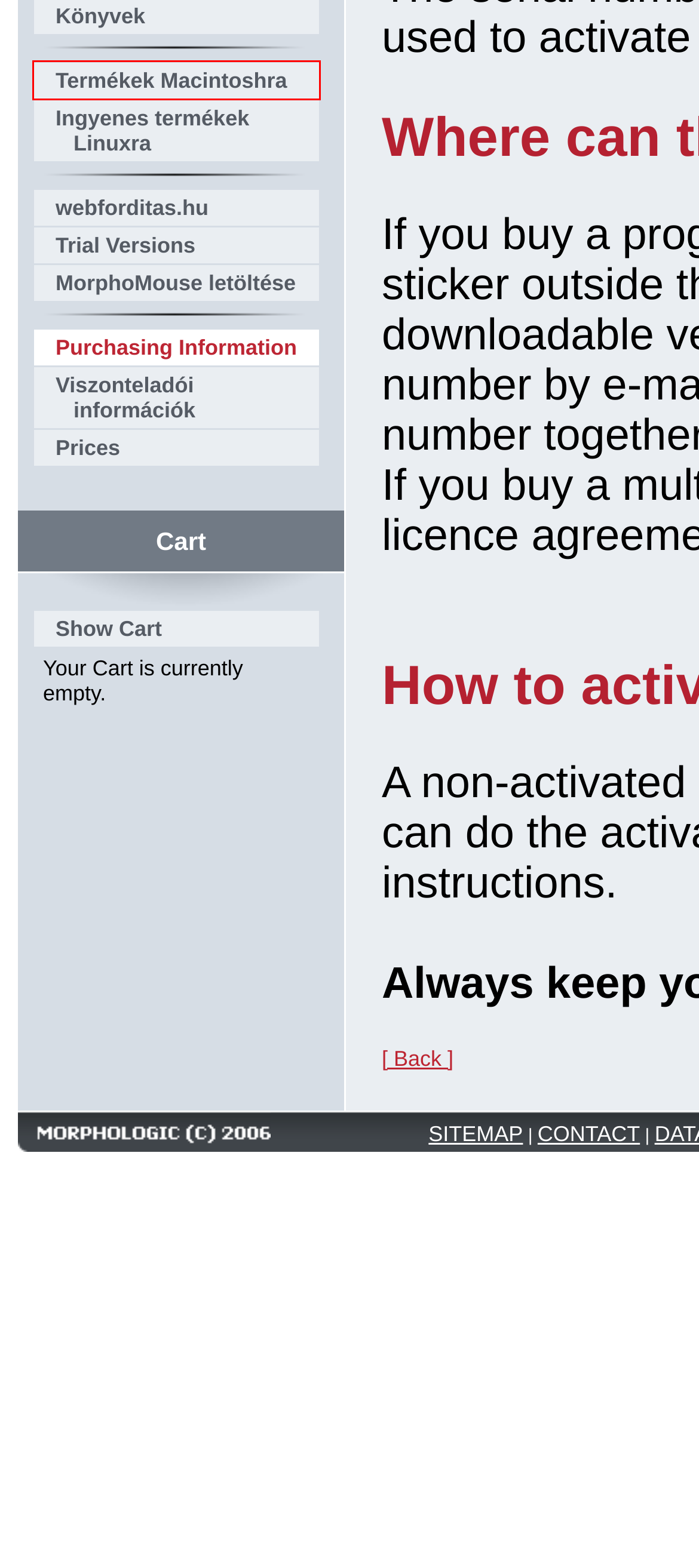You are provided with a screenshot of a webpage containing a red rectangle bounding box. Identify the webpage description that best matches the new webpage after the element in the bounding box is clicked. Here are the potential descriptions:
A. MorphoLogic - Cart
B. MorphoLogic - Ingyenes termékek Linuxra
C. MorphoLogic - Termékek Macintoshra
D. MorphoLogic - Purchasing Information
E. MorphoLogic - Prices
F. MorphoLogic
G. .:: webforditas.hu ::. - Online fordítószolgáltatások - MorphoLogic
H. MorphoLogic - A MorphoMouse és a MorphoWord programok telepítőjének letöltése

C